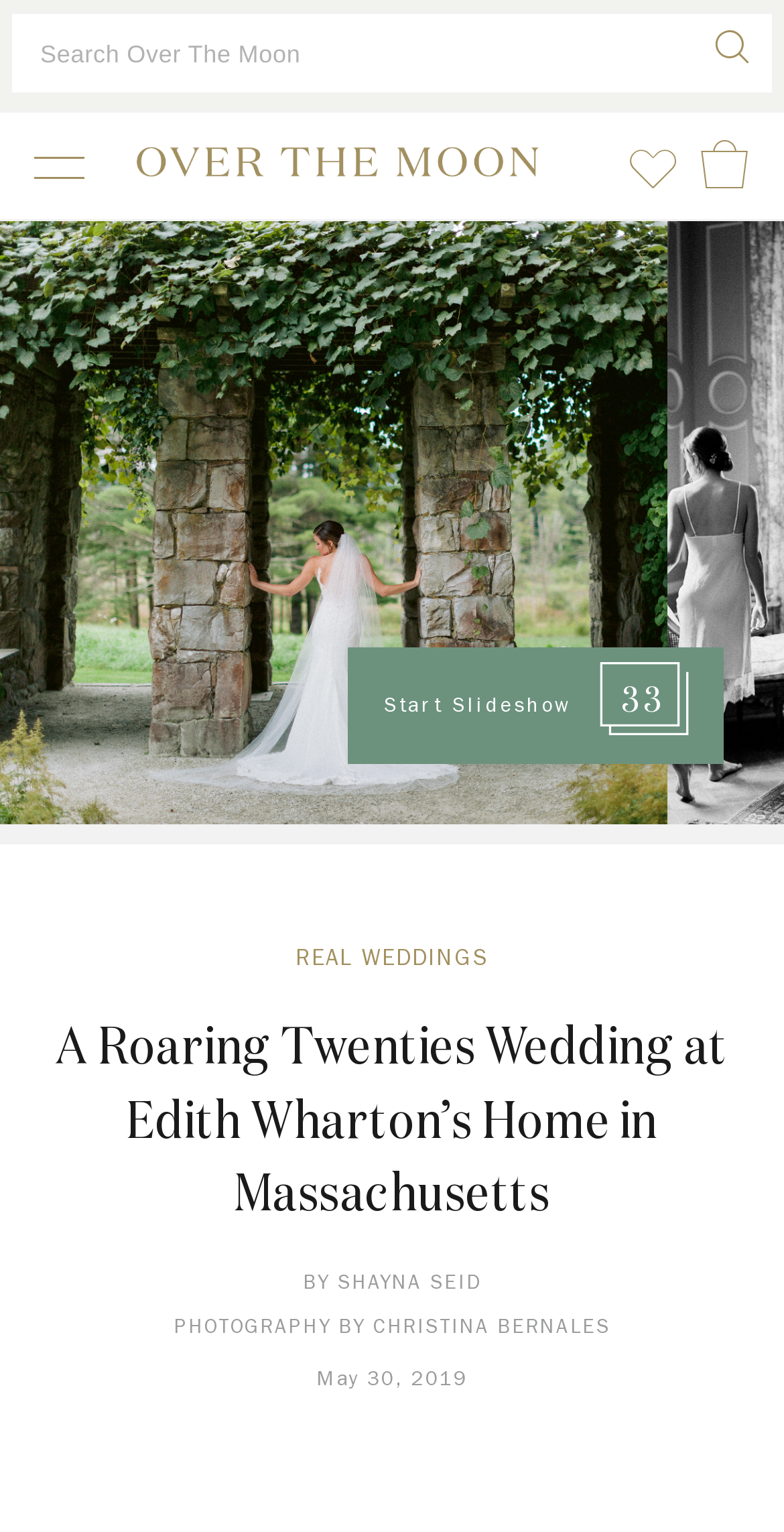Describe all the visual and textual components of the webpage comprehensively.

This webpage appears to be a wedding feature article on a website called "Over The Moon". At the top of the page, there is a search box that spans almost the entire width of the page, allowing users to search for content on the website. Below the search box, there is a navigation link on the left side, followed by a heading that takes up most of the width of the page. 

To the right of the heading, there is a small image, likely a logo or icon. Further to the right, there are two more links, possibly social media icons. Below these elements, there is a large header section that takes up most of the page's width. Within this section, there is a link to "REAL WEDDINGS", followed by a heading that reads "A Roaring Twenties Wedding at Edith Wharton’s Home in Massachusetts". 

Below the heading, there is a byline that reads "BY SHAYNA SEID", accompanied by a photography credit that reads "PHOTOGRAPHY BY CHRISTINA BERNALES". The date "May 30, 2019" is also displayed in this section. At the bottom of this header section, there is a link to start a slideshow, which suggests that the article features a photo gallery.